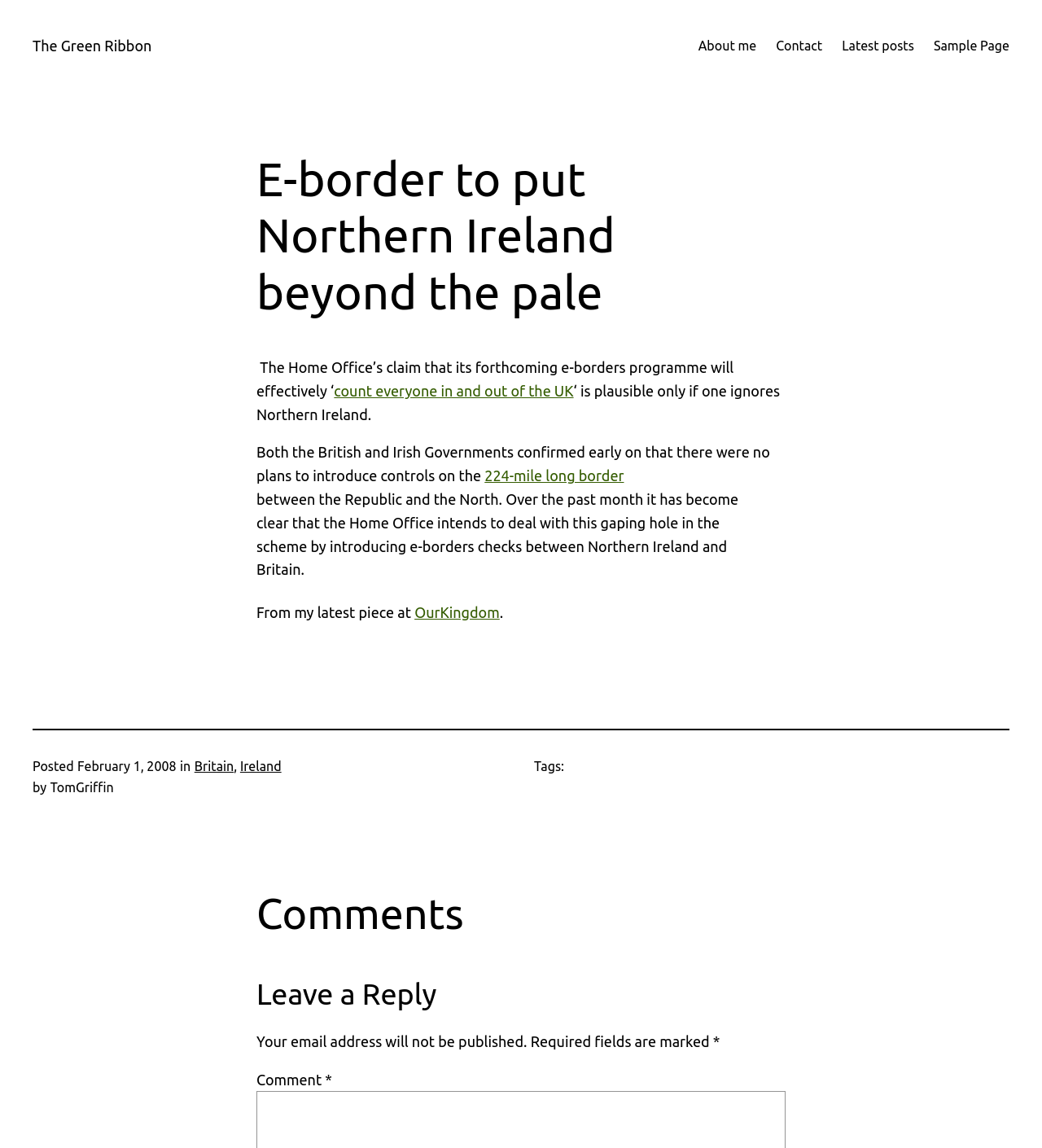Please locate the bounding box coordinates of the element's region that needs to be clicked to follow the instruction: "Leave a comment". The bounding box coordinates should be provided as four float numbers between 0 and 1, i.e., [left, top, right, bottom].

[0.246, 0.933, 0.312, 0.947]